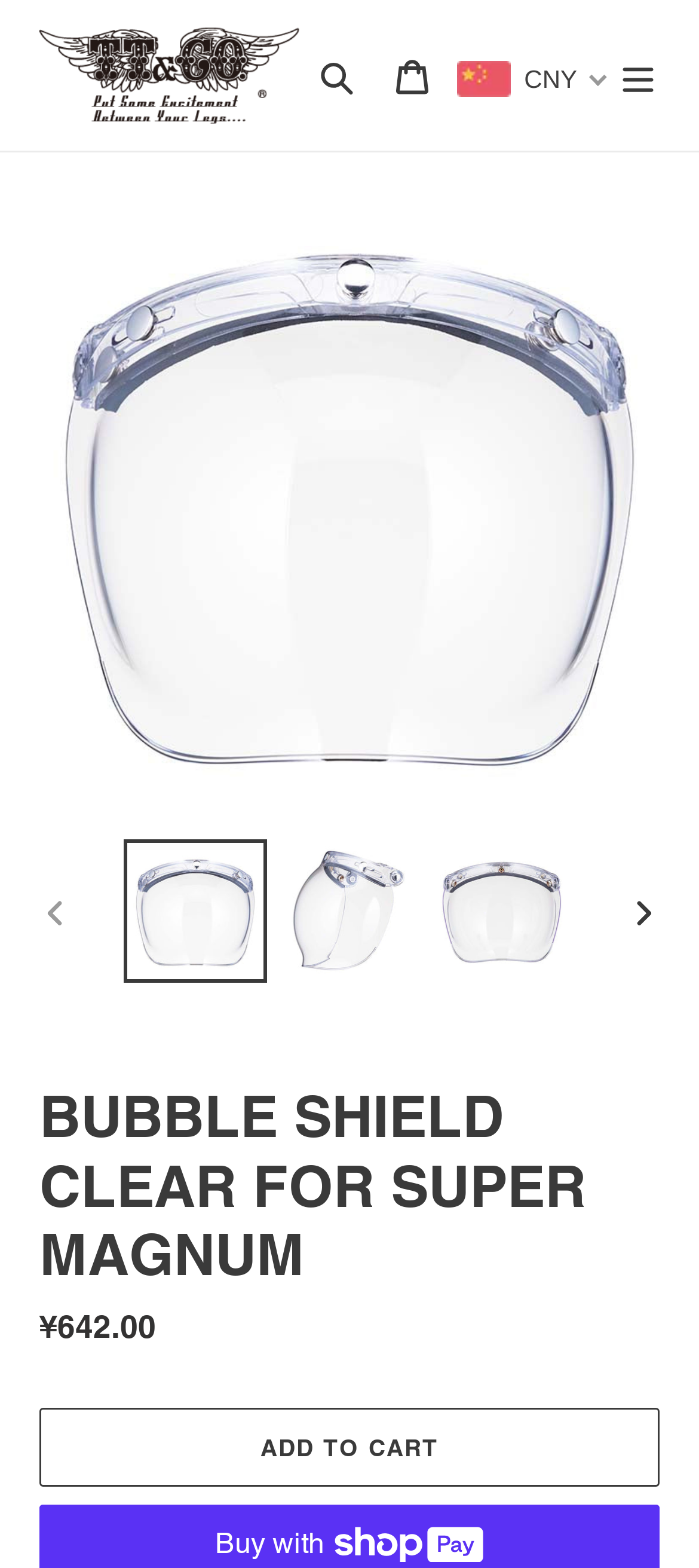Provide a brief response using a word or short phrase to this question:
Is the 'PREVIOUS SLIDE' button enabled?

No